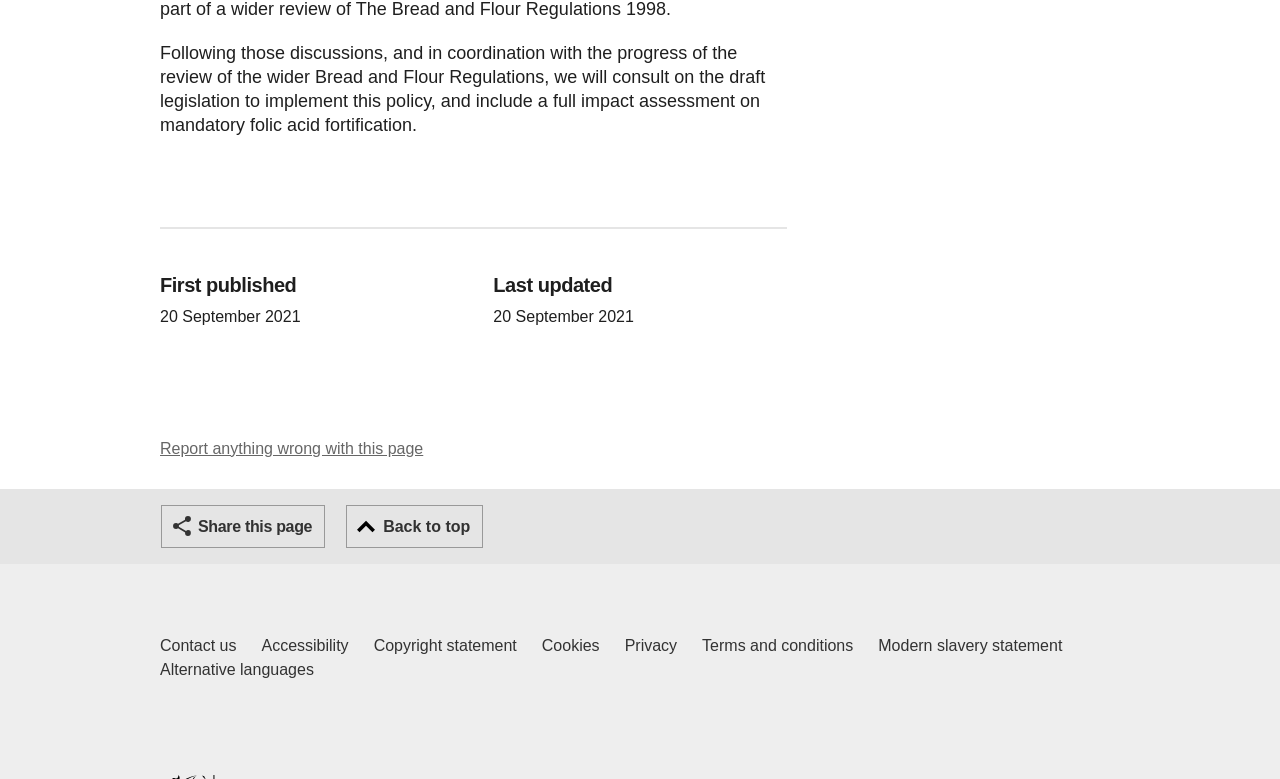Please identify the bounding box coordinates of the element's region that I should click in order to complete the following instruction: "View alternative languages". The bounding box coordinates consist of four float numbers between 0 and 1, i.e., [left, top, right, bottom].

[0.125, 0.845, 0.245, 0.876]